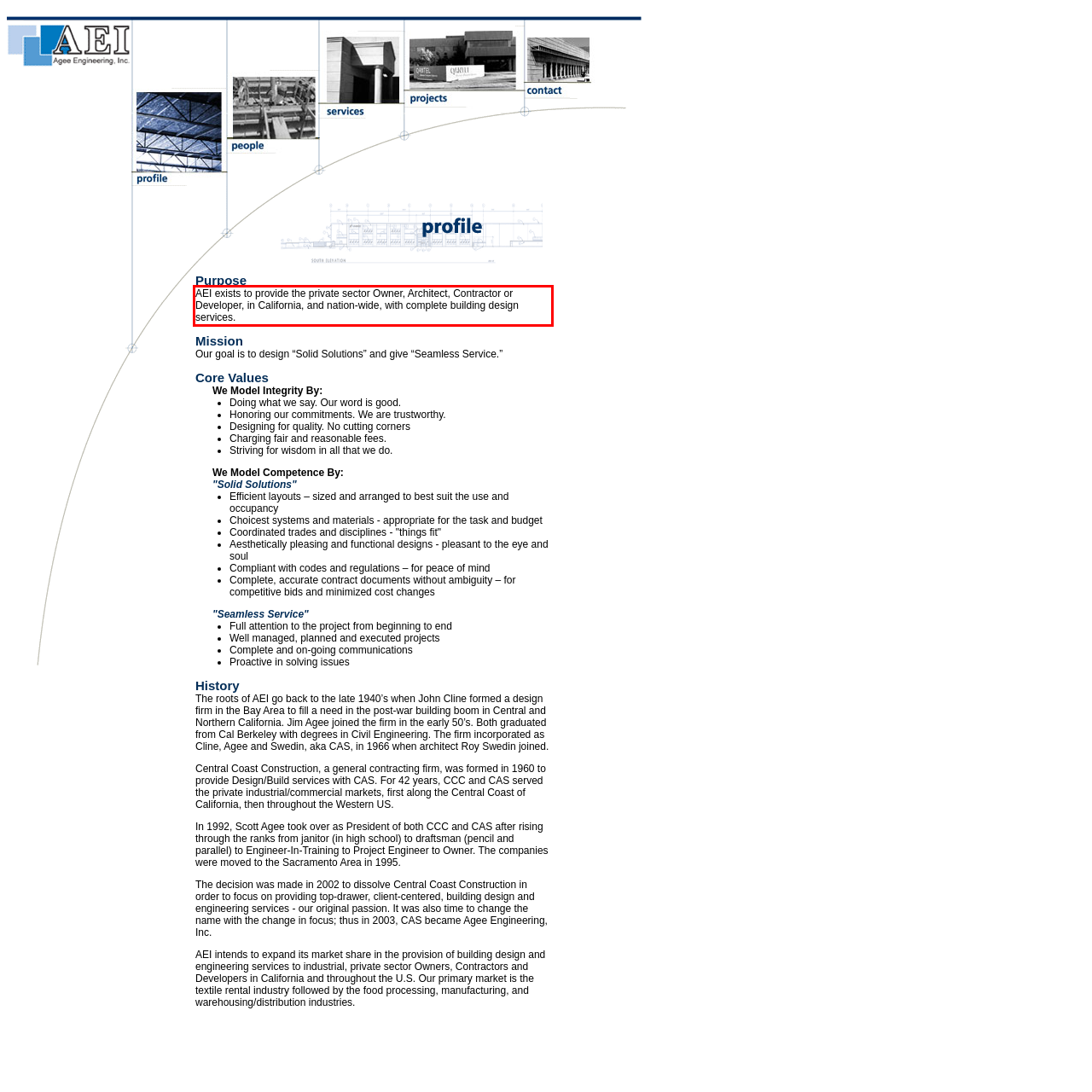You are given a webpage screenshot with a red bounding box around a UI element. Extract and generate the text inside this red bounding box.

AEI exists to provide the private sector Owner, Architect, Contractor or Developer, in California, and nation-wide, with complete building design services.